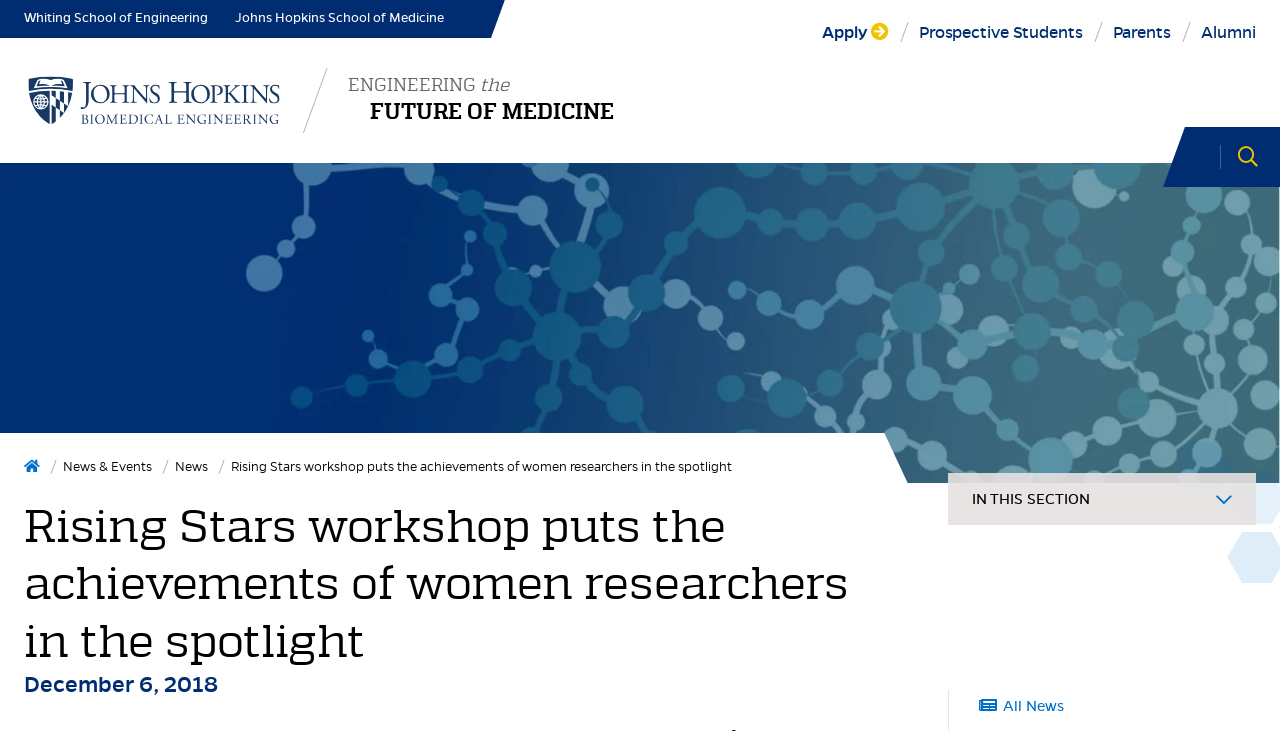Write an elaborate caption that captures the essence of the webpage.

The webpage is about the Rising Stars in Biomedical Engineering workshop hosted by Johns Hopkins, which aims to support women in pursuing faculty positions in the field. 

At the top left corner, there are three links: "Skip to Content", "Whiting School of Engineering", and "Johns Hopkins School of Medicine". Below these links, there is another link "Johns Hopkins Biomedical Engineering". 

To the right of these links, there are three horizontal lines of text: "ENGINEERING", "the", and "FUTURE OF MEDICINE". 

On the right side of the page, there is a navigation menu labeled "Audience" with four links: "Apply", "Prospective Students", "Parents", and "Alumni". 

Below the navigation menu, there is a link "MENU" with a search icon, which is not expanded. This link is followed by another link "IN THIS SECTION" with a dropdown icon, which is also not expanded. 

At the bottom of the page, there are several links, including "Johns Hopkins Biomedical Engineering", "News & Events", "News", and the title of the article "Rising Stars workshop puts the achievements of women researchers in the spotlight". 

Below the title, there is a heading with the same text, and a date "December 6, 2018". Finally, there is a link "All News" at the bottom right corner of the page.